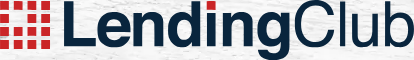What colors are used in the Lending Club logo?
From the image, provide a succinct answer in one word or a short phrase.

Red and dark blue